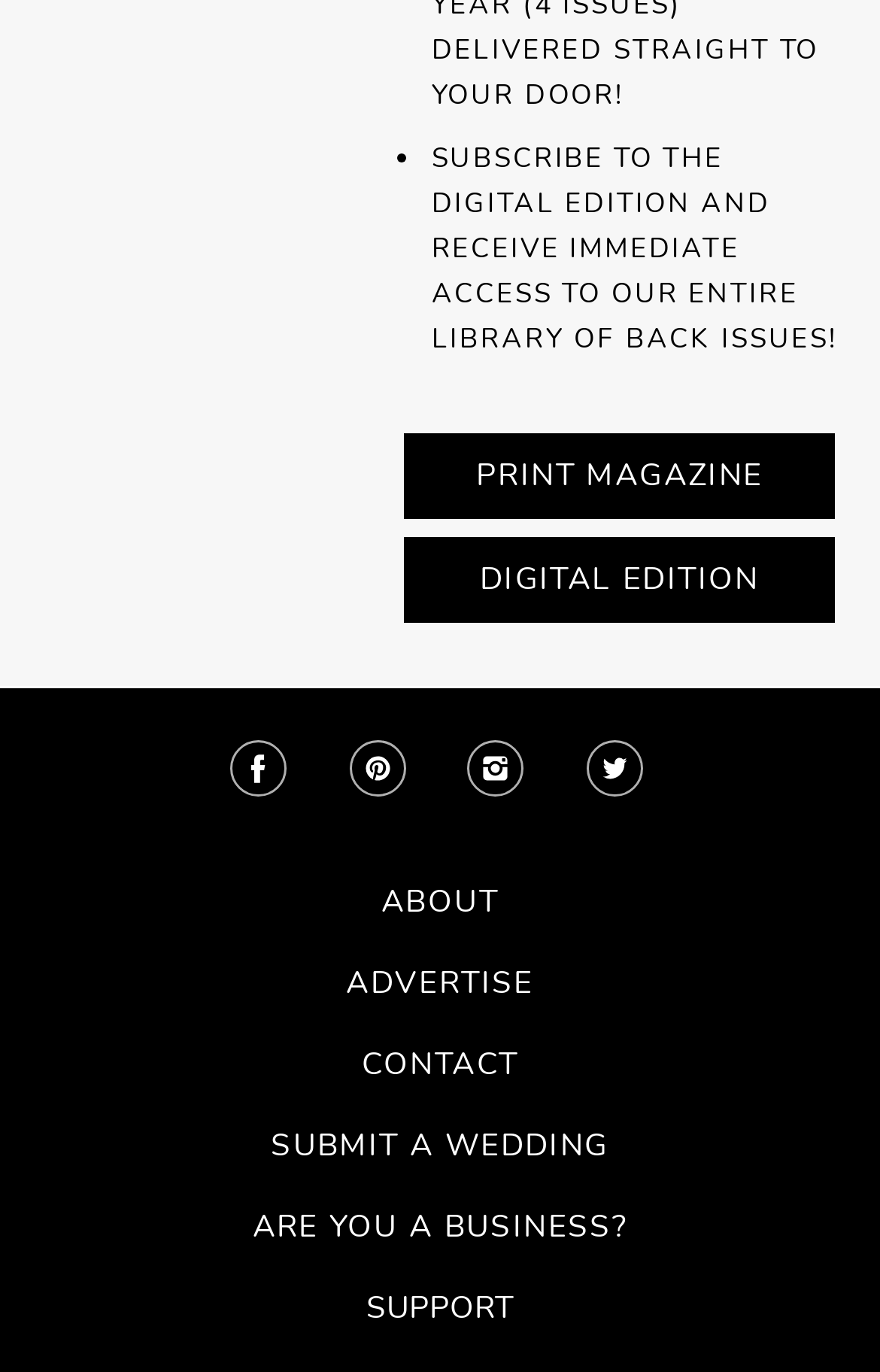Can you specify the bounding box coordinates for the region that should be clicked to fulfill this instruction: "Learn more about the digital edition".

[0.449, 0.385, 0.959, 0.46]